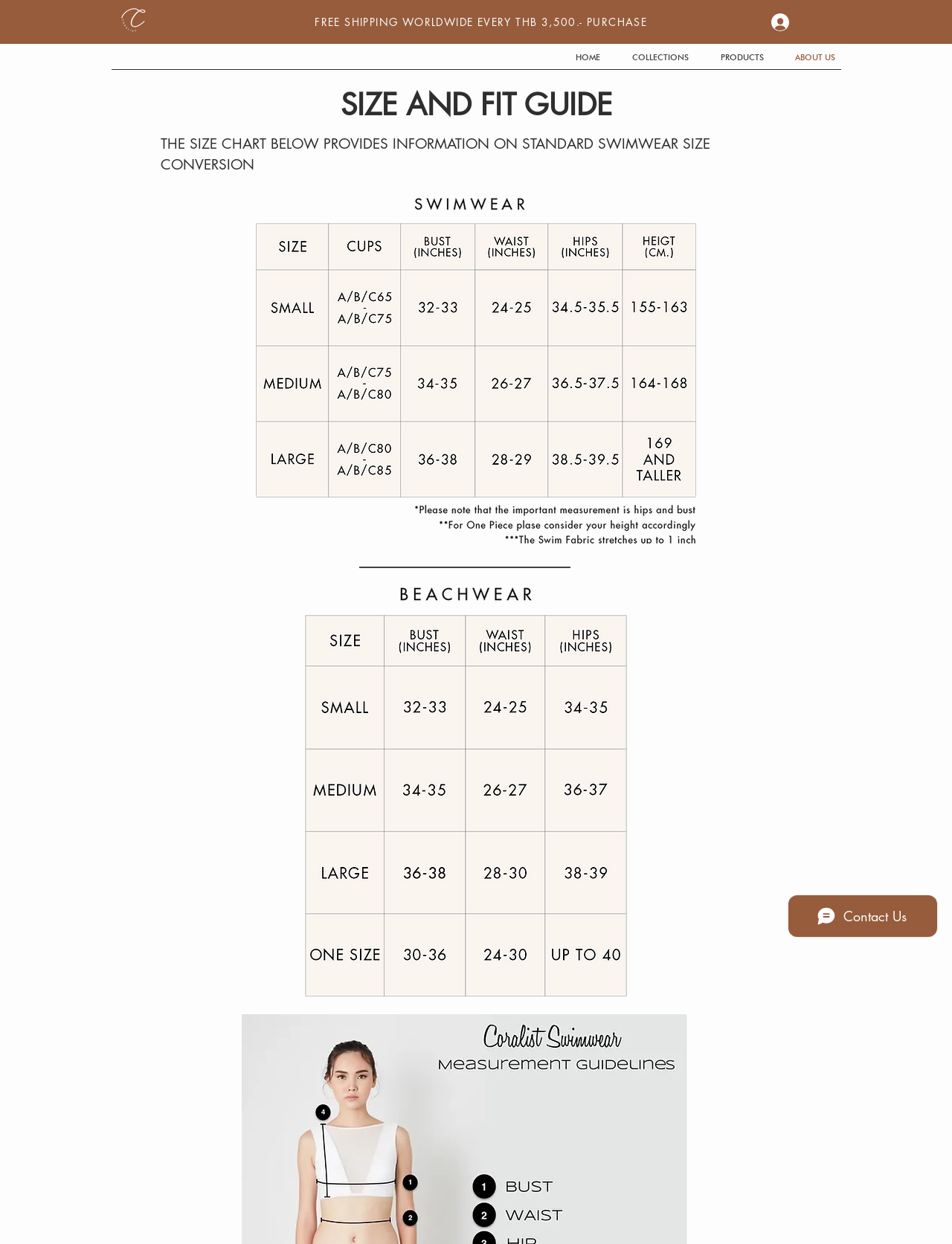Analyze the image and answer the question with as much detail as possible: 
What is the purpose of the webpage?

I inferred the purpose of the webpage by looking at the heading elements, specifically the one with the text 'SIZE AND FIT GUIDE' and the one with the text 'THE SIZE CHART BELOW PROVIDES INFORMATION ON STANDARD SWIMWEAR SIZE CONVERSION', which suggest that the webpage is providing a guide for sizing and fitting swimwear.